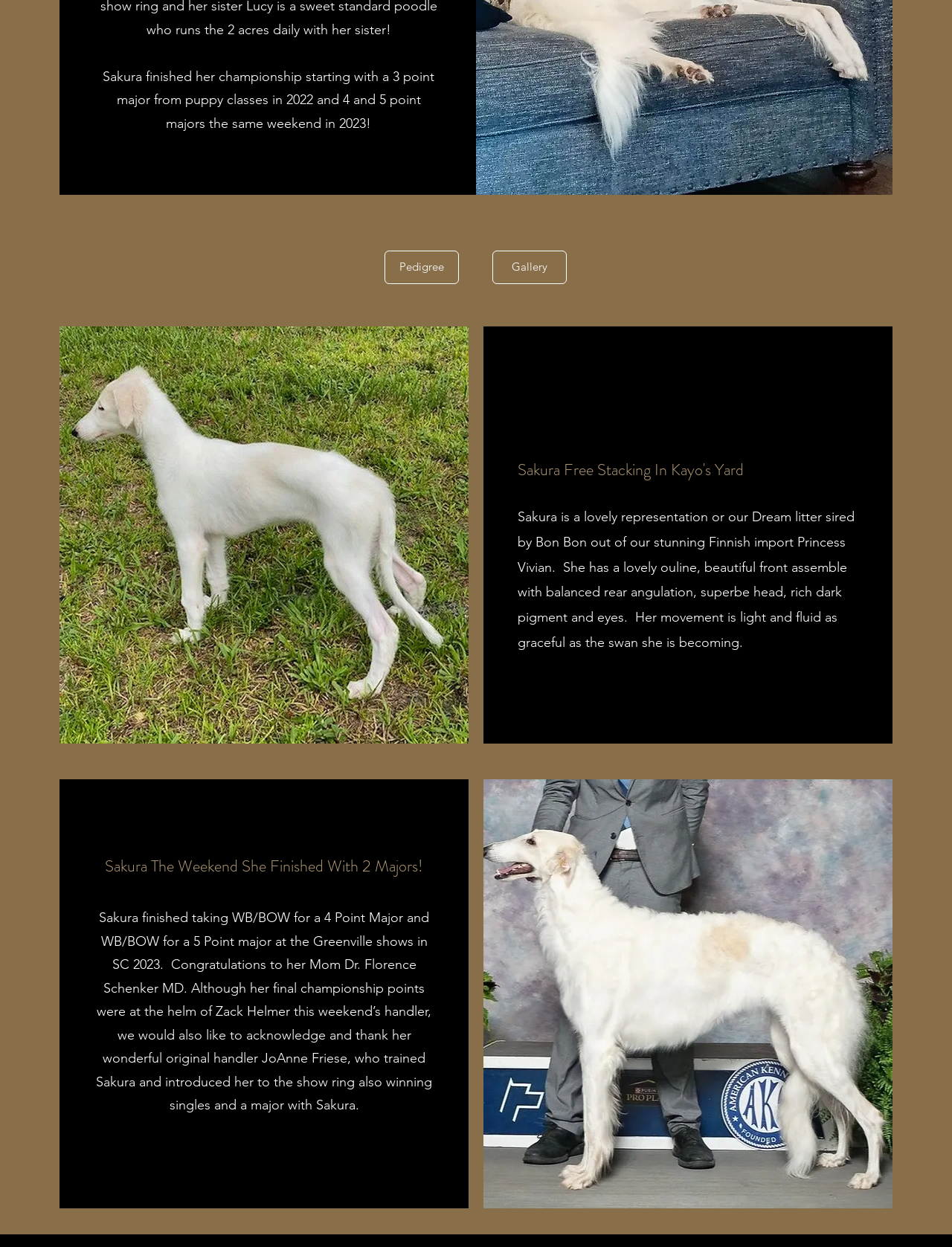Extract the bounding box coordinates of the UI element described: "Gallery". Provide the coordinates in the format [left, top, right, bottom] with values ranging from 0 to 1.

[0.517, 0.201, 0.595, 0.228]